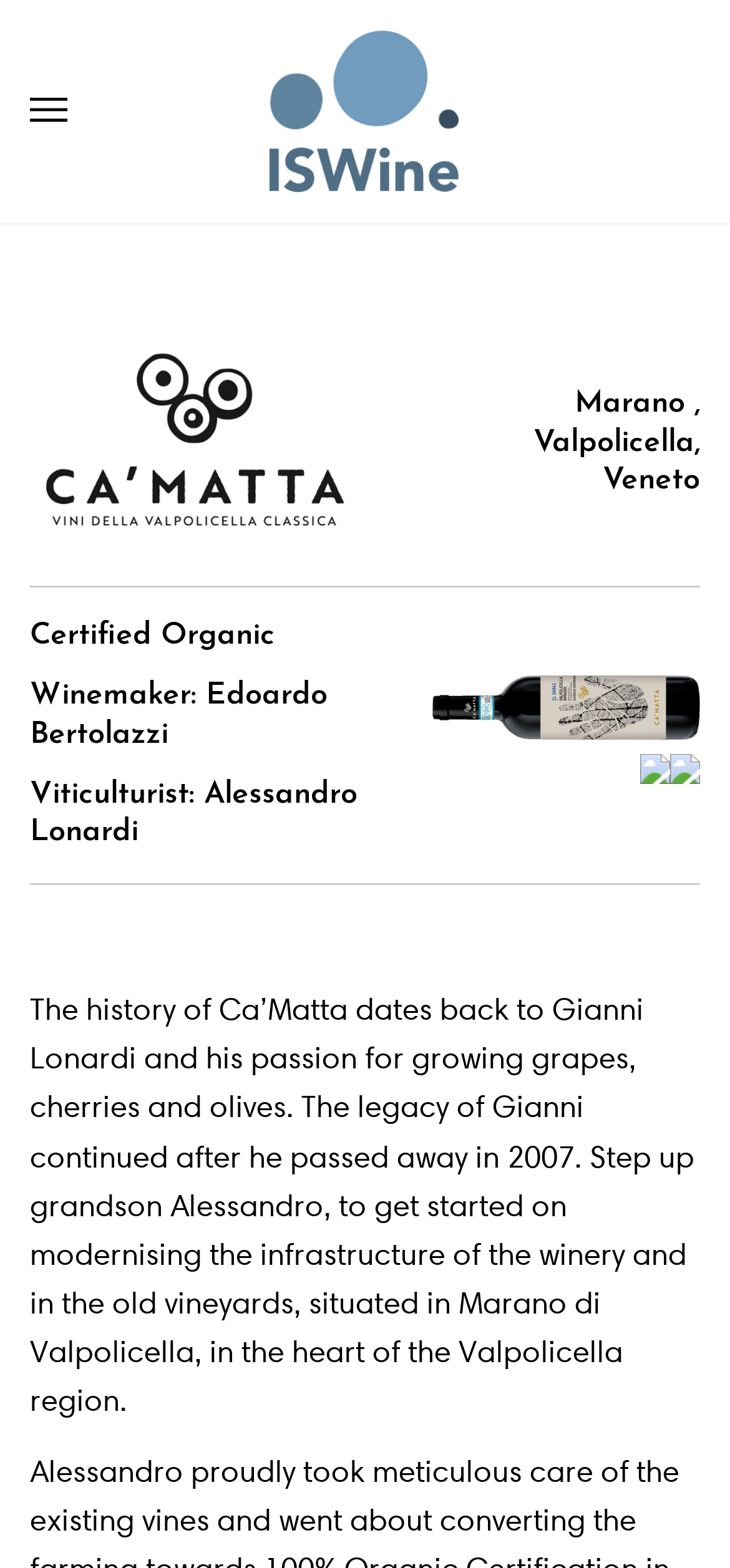Determine the bounding box coordinates of the UI element described below. Use the format (top-left x, top-left y, bottom-right x, bottom-right y) with floating point numbers between 0 and 1: alt="ISWine Fine Wines"

[0.365, 0.018, 0.635, 0.124]